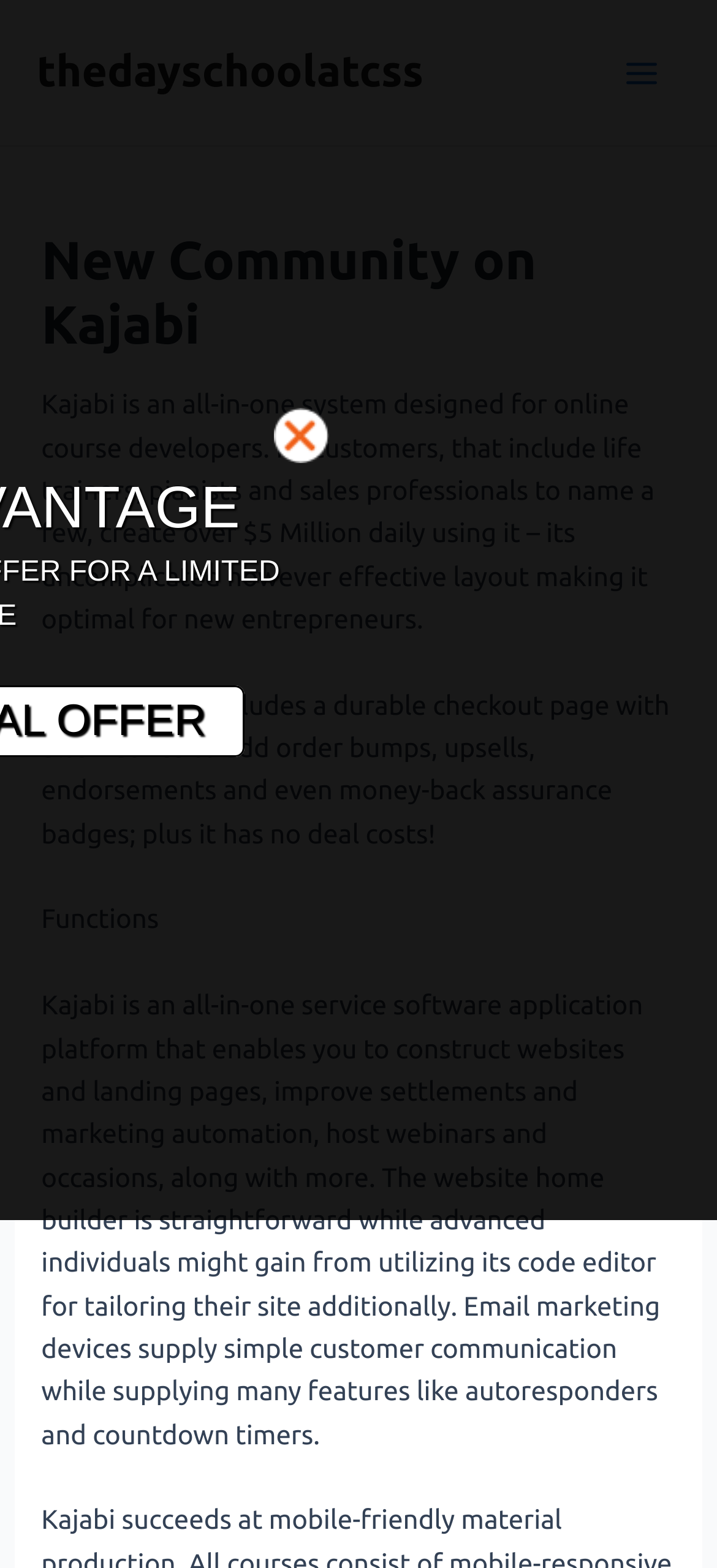What features does Kajabi's website builder have?
Using the image provided, answer with just one word or phrase.

Simple and advanced